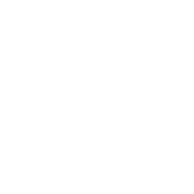Kindly respond to the following question with a single word or a brief phrase: 
What is the topic of the article?

Immigration law